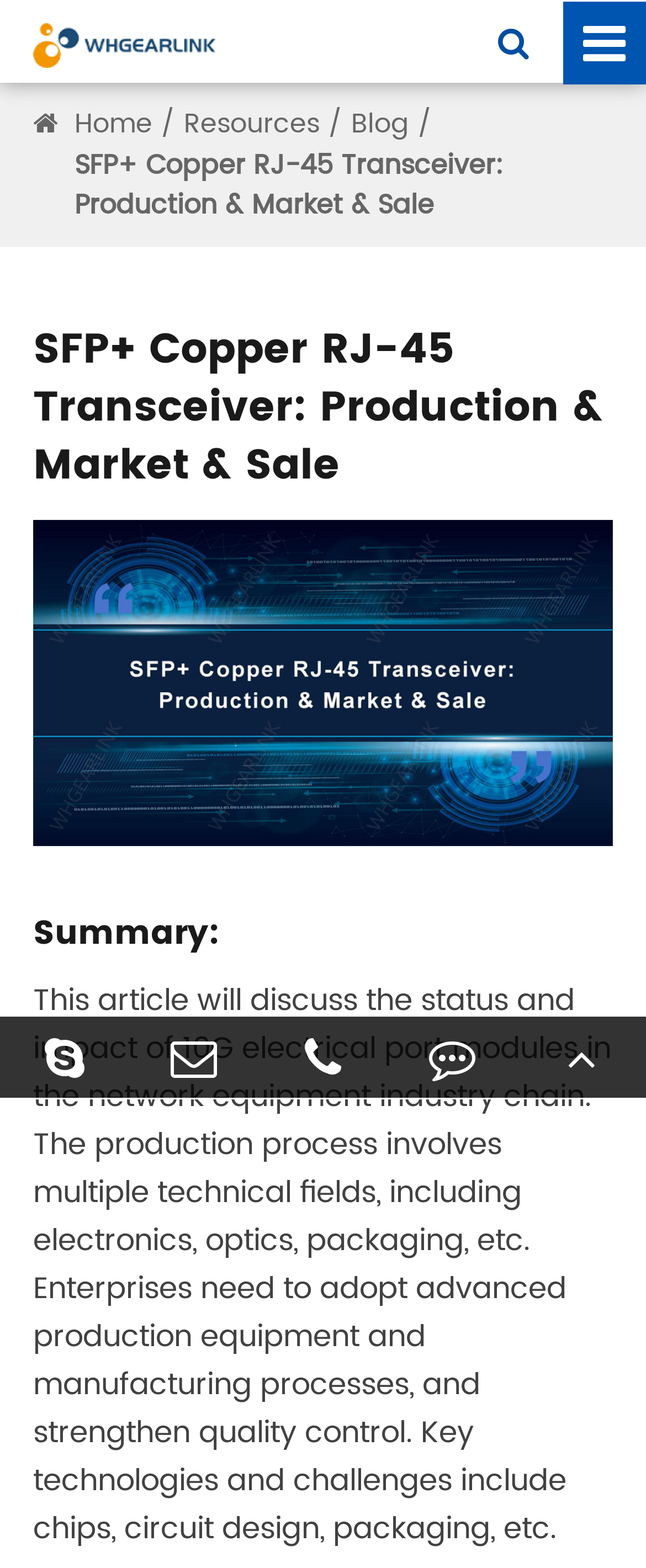Please find the bounding box coordinates of the element that you should click to achieve the following instruction: "read the privacy policy". The coordinates should be presented as four float numbers between 0 and 1: [left, top, right, bottom].

None